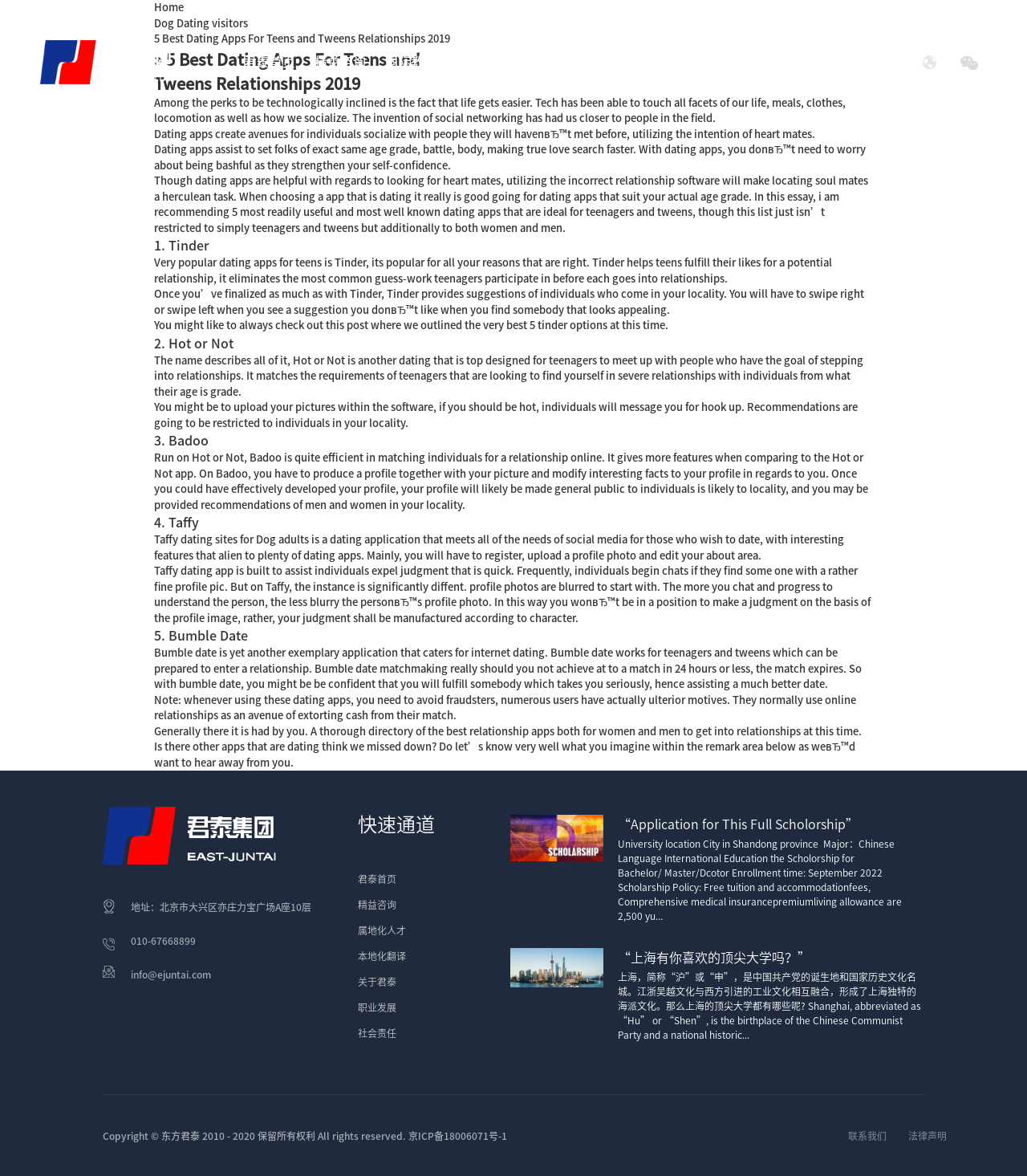Identify the bounding box coordinates of the region I need to click to complete this instruction: "Click on the EMSR Adventure Park link".

None